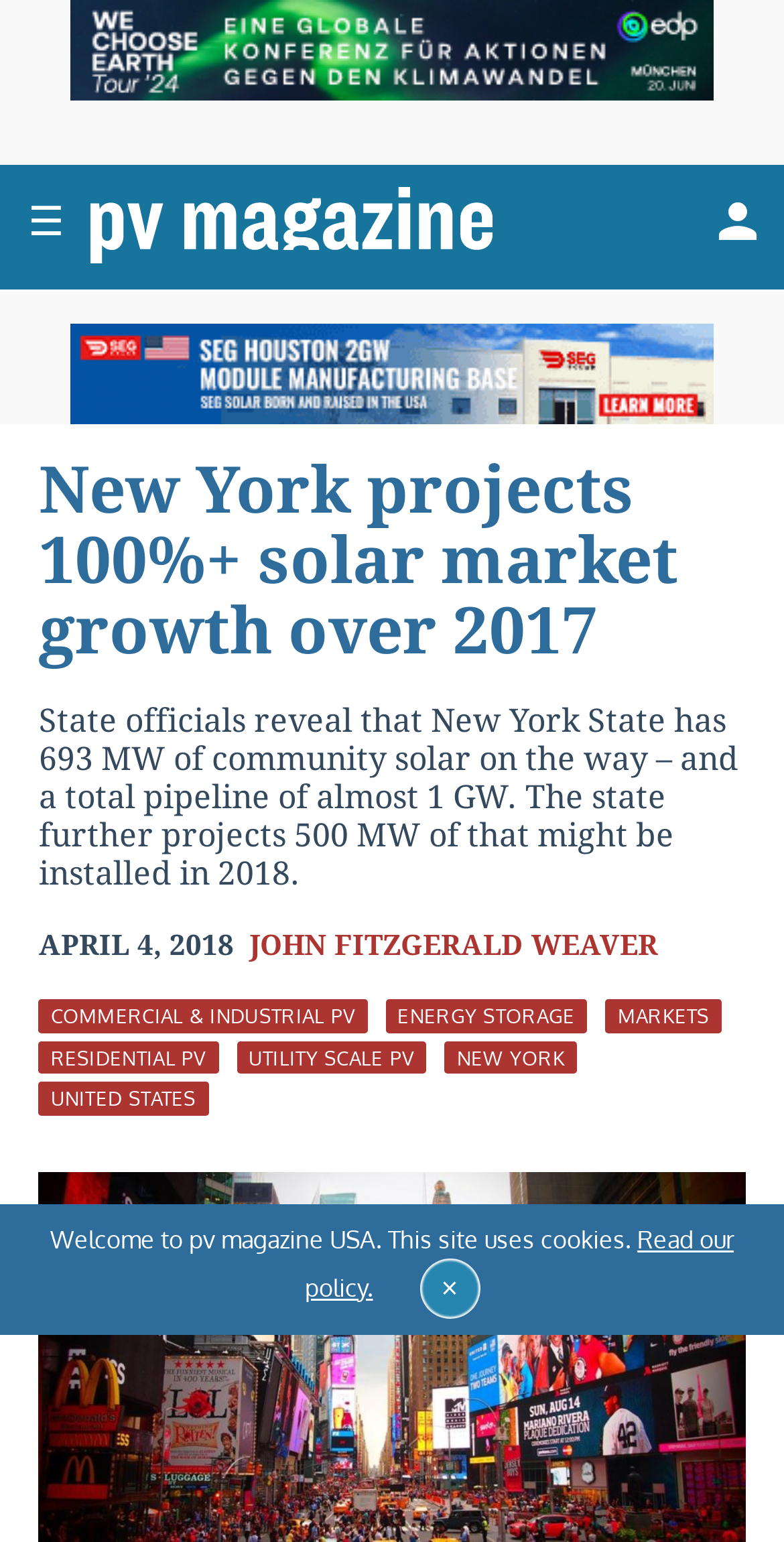Please answer the following question using a single word or phrase: 
What is the total pipeline of community solar in New York State?

almost 1 GW